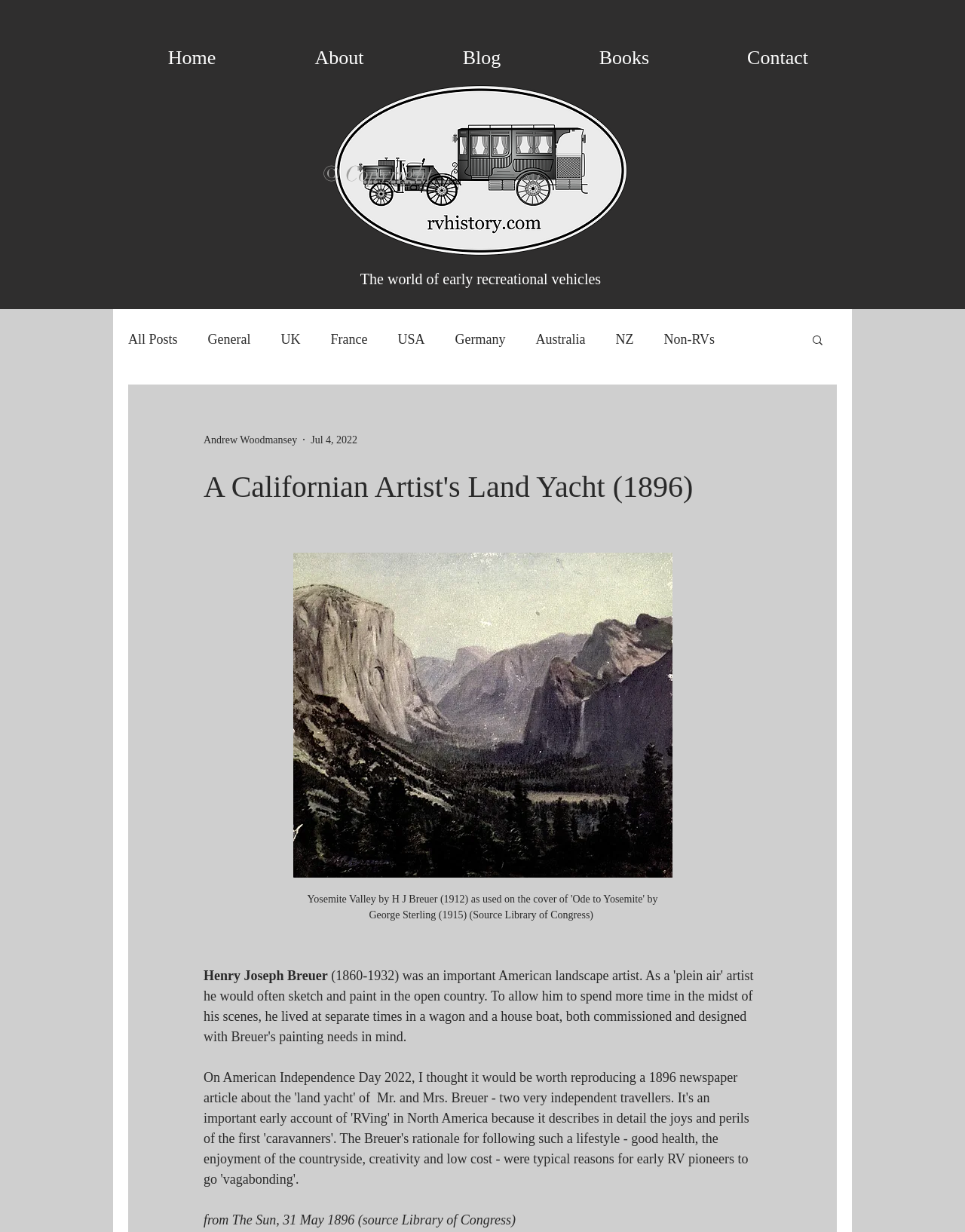Identify the bounding box coordinates for the UI element that matches this description: "Books".

[0.57, 0.034, 0.723, 0.059]